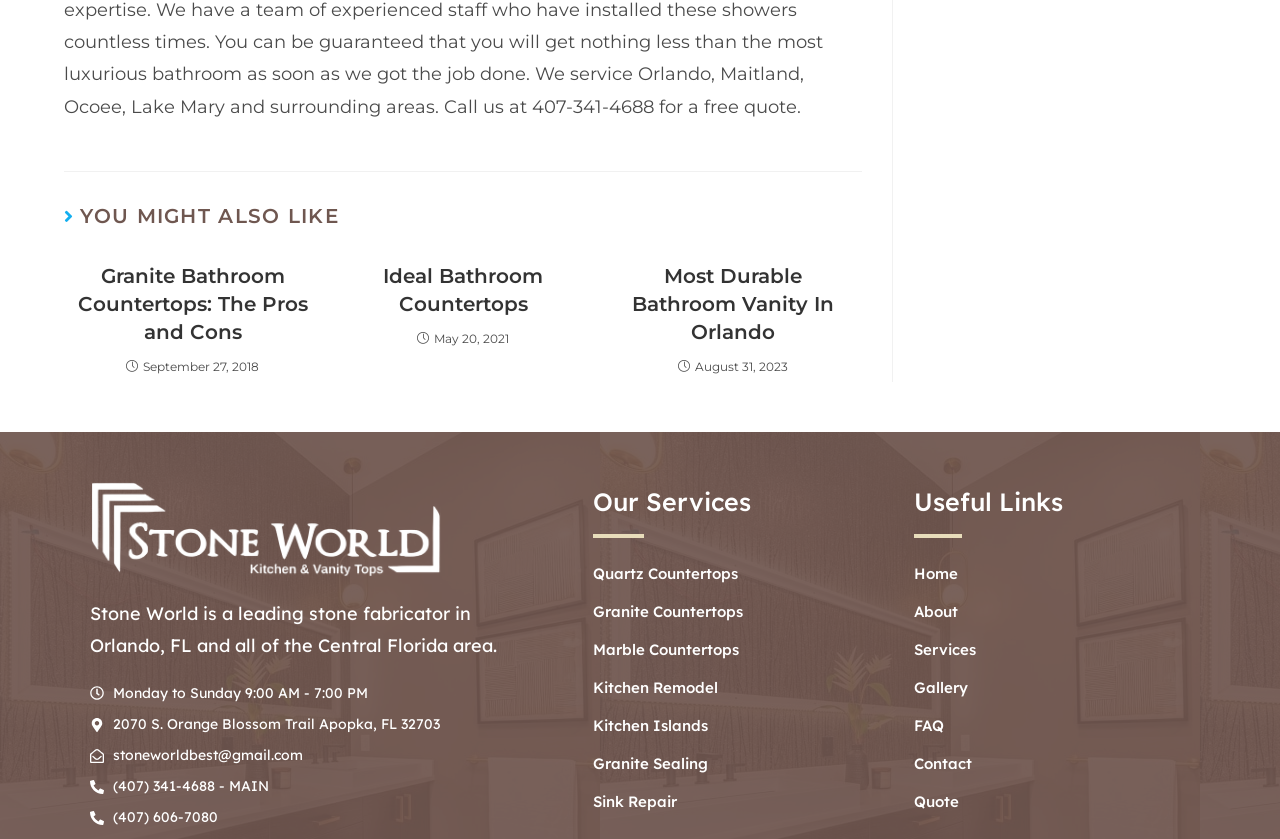Identify and provide the bounding box for the element described by: "Ideal Bathroom Countertops".

[0.271, 0.312, 0.453, 0.379]